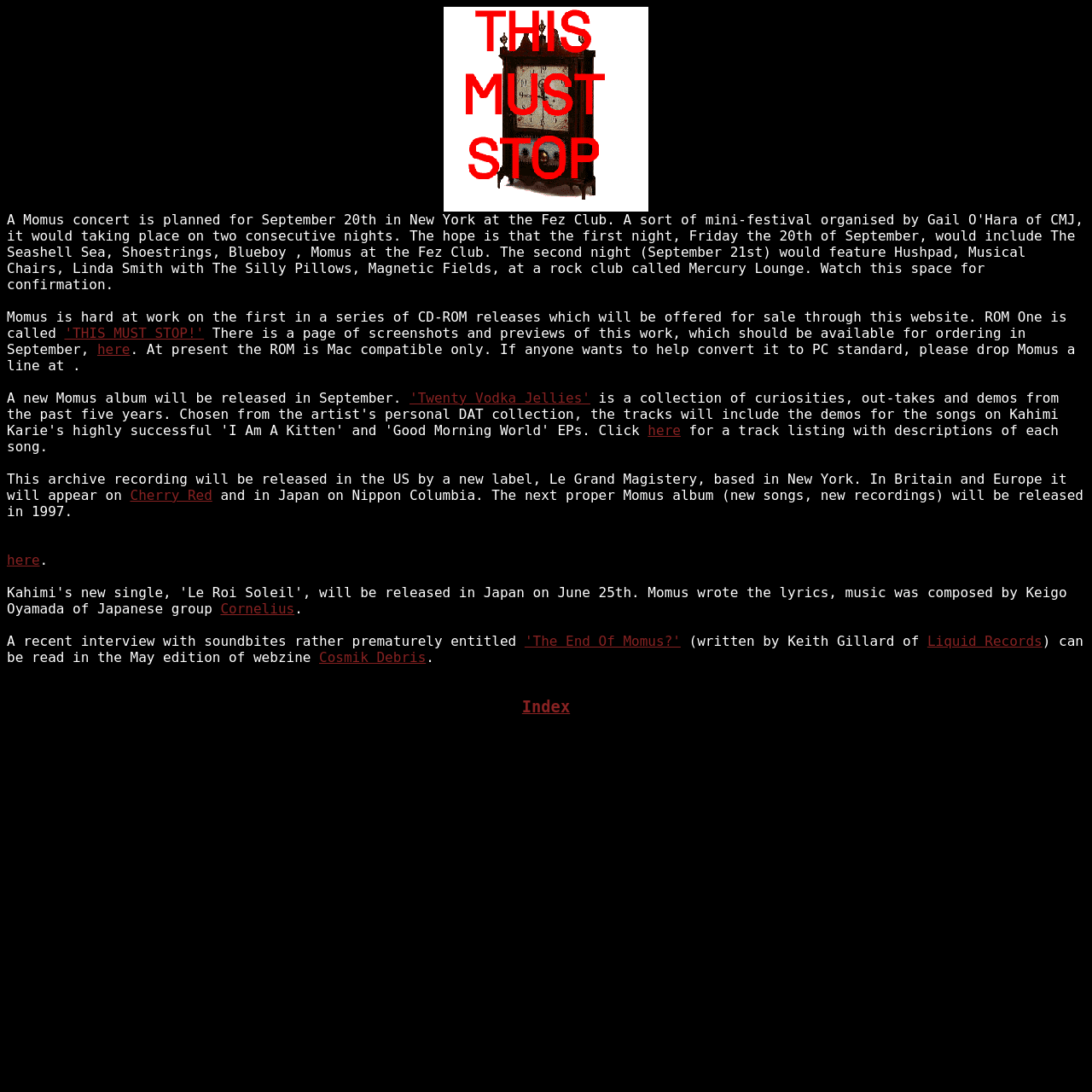Please determine the bounding box coordinates of the element's region to click in order to carry out the following instruction: "View 'Twenty Vodka Jellies' album details". The coordinates should be four float numbers between 0 and 1, i.e., [left, top, right, bottom].

[0.375, 0.357, 0.541, 0.372]